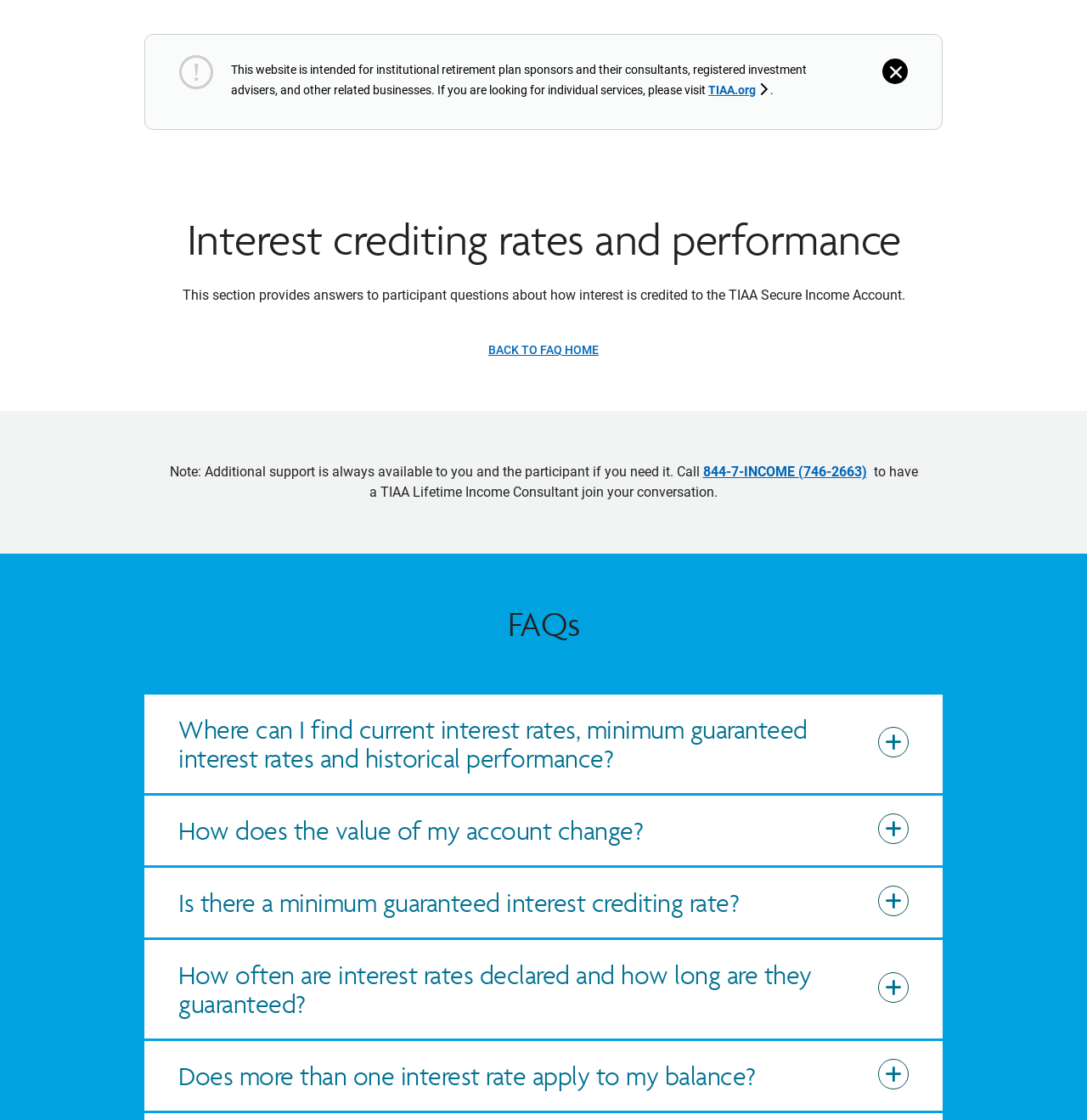Indicate the bounding box coordinates of the element that must be clicked to execute the instruction: "Close the notification". The coordinates should be given as four float numbers between 0 and 1, i.e., [left, top, right, bottom].

[0.812, 0.052, 0.835, 0.075]